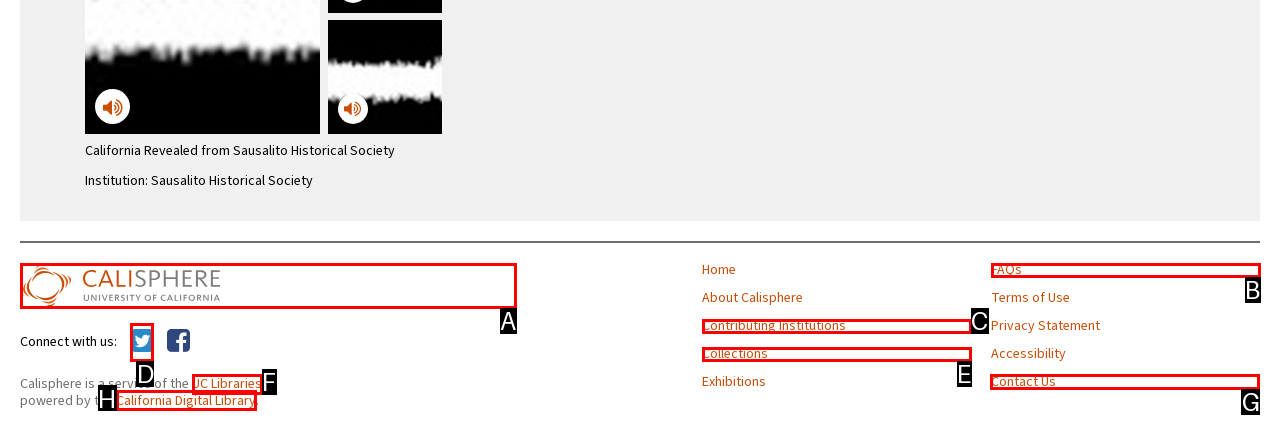Identify the correct letter of the UI element to click for this task: contact us
Respond with the letter from the listed options.

G